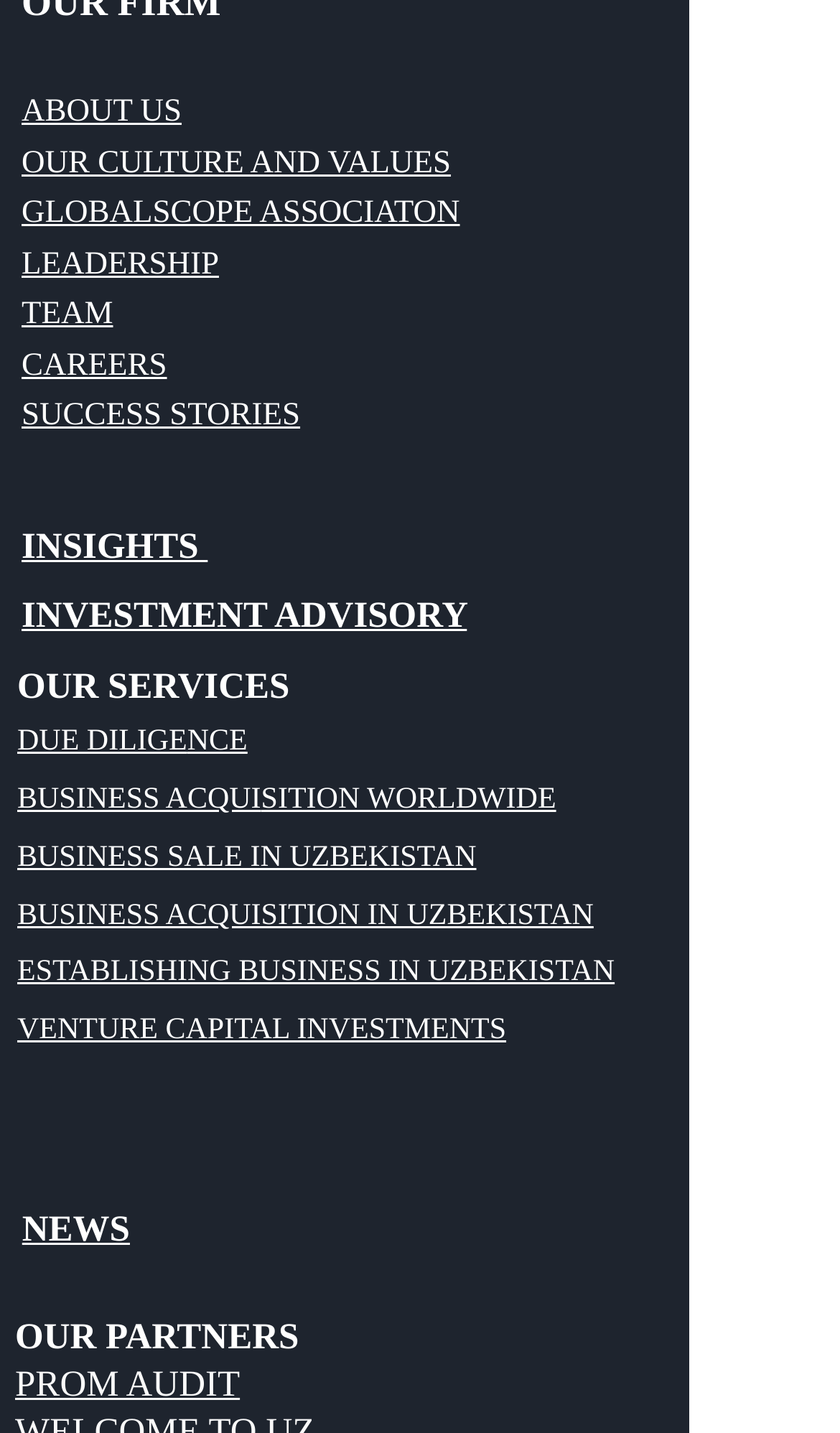Can you find the bounding box coordinates for the element to click on to achieve the instruction: "Read SUCCESS STORIES"?

[0.026, 0.274, 0.357, 0.302]